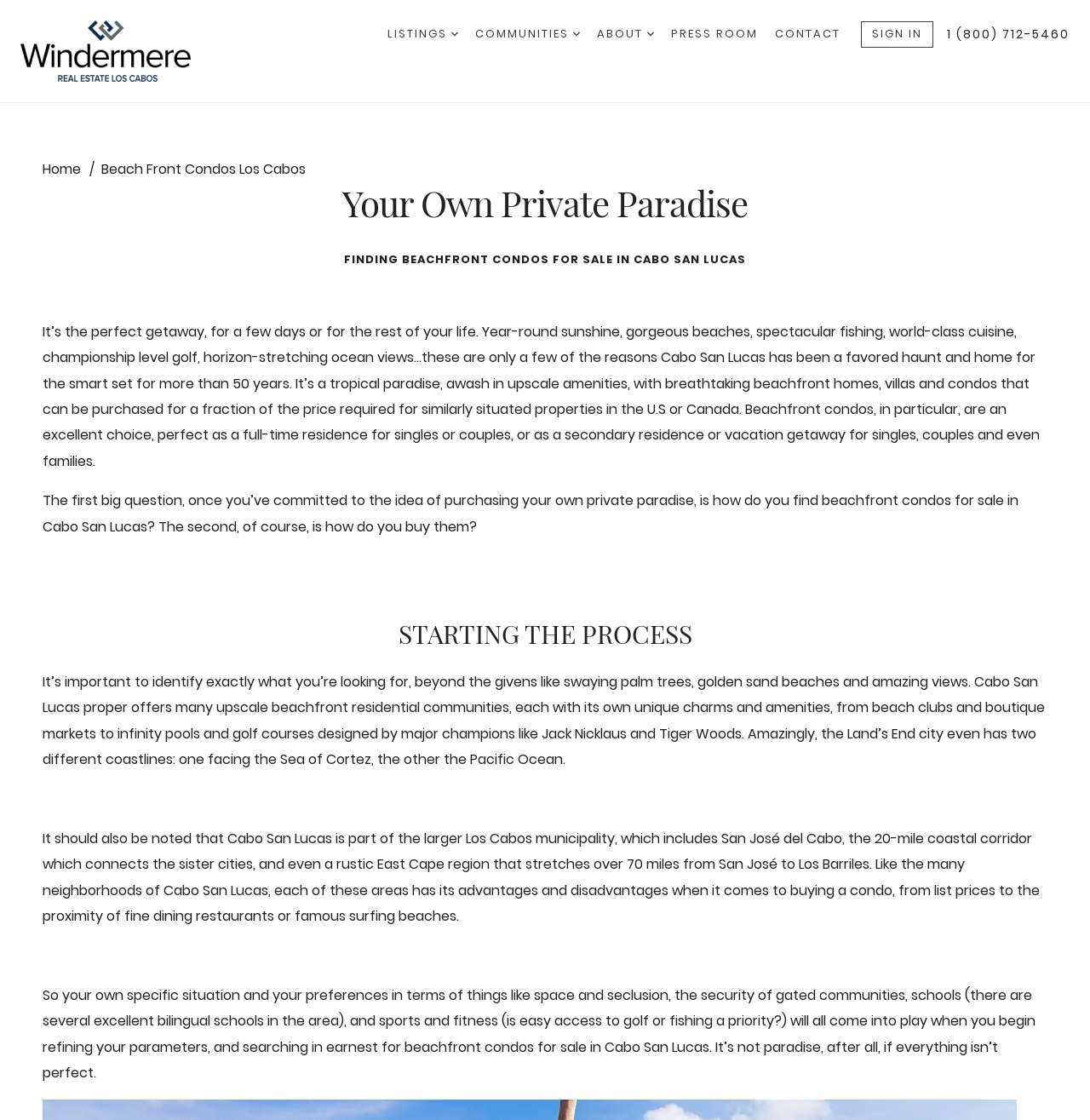Locate the bounding box coordinates of the clickable area needed to fulfill the instruction: "Contact us".

[0.711, 0.018, 0.771, 0.043]